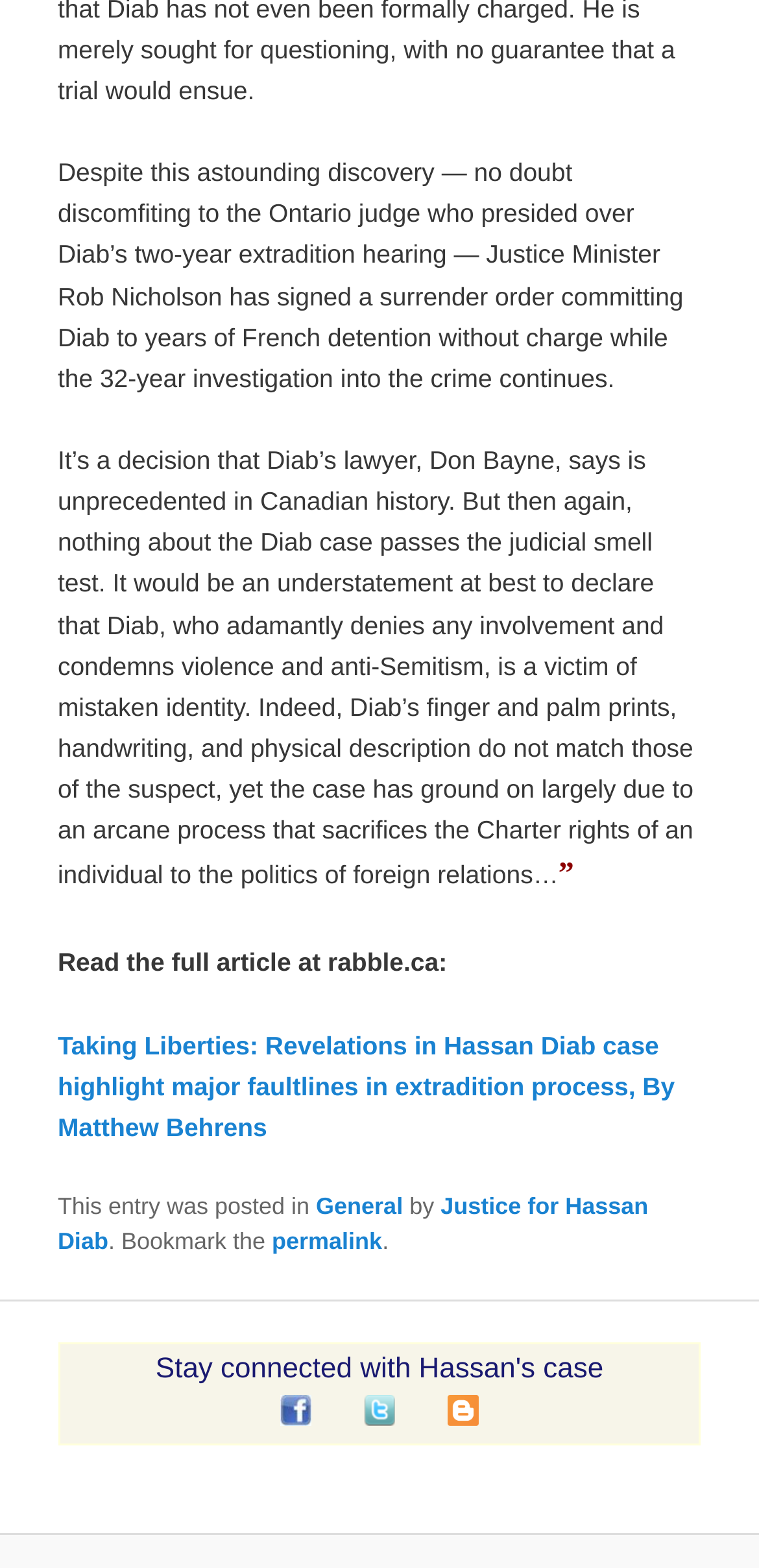Respond to the question below with a concise word or phrase:
How many social media links are at the bottom of the page?

3